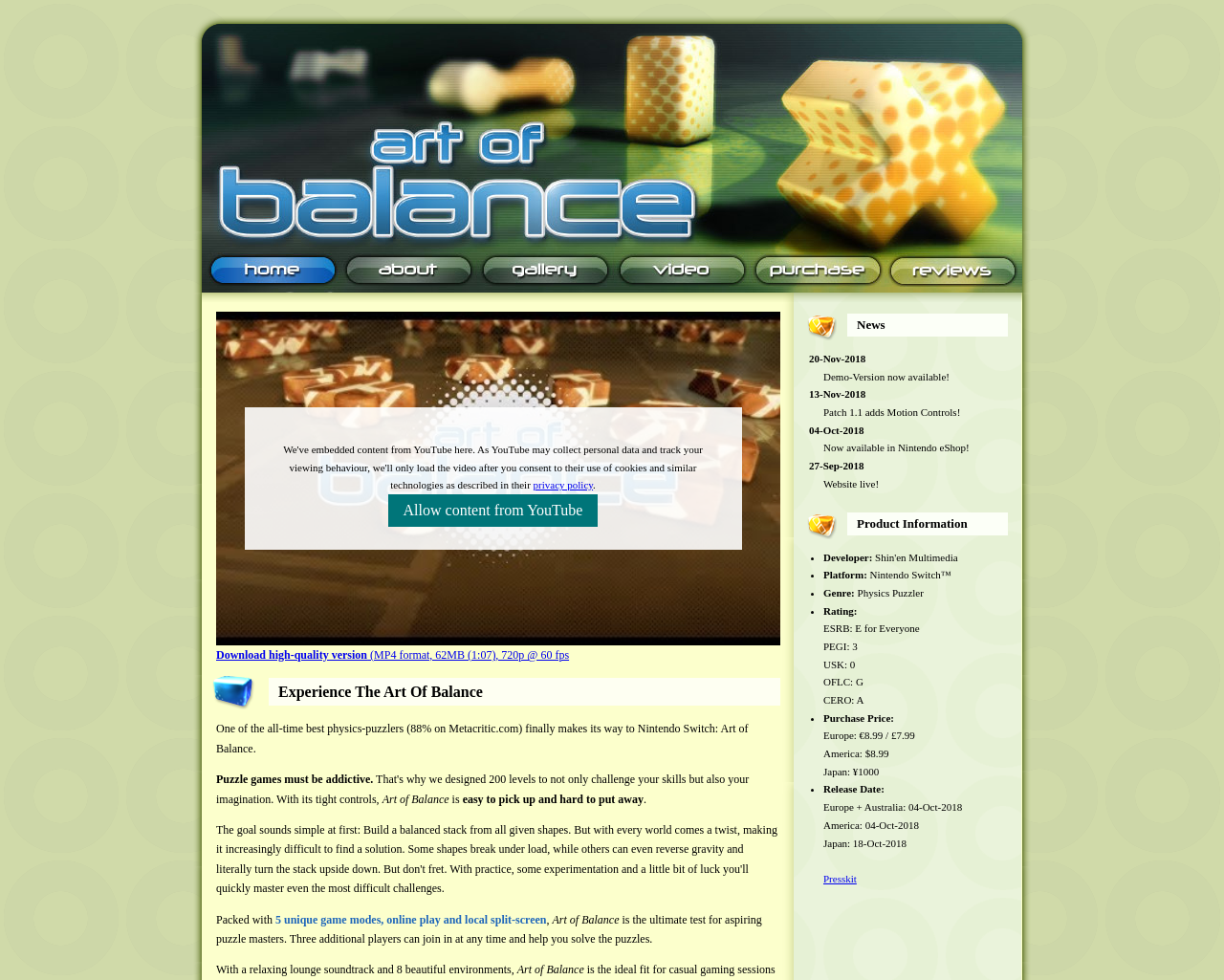Determine the bounding box coordinates of the clickable region to execute the instruction: "Click the About link". The coordinates should be four float numbers between 0 and 1, denoted as [left, top, right, bottom].

[0.278, 0.28, 0.39, 0.297]